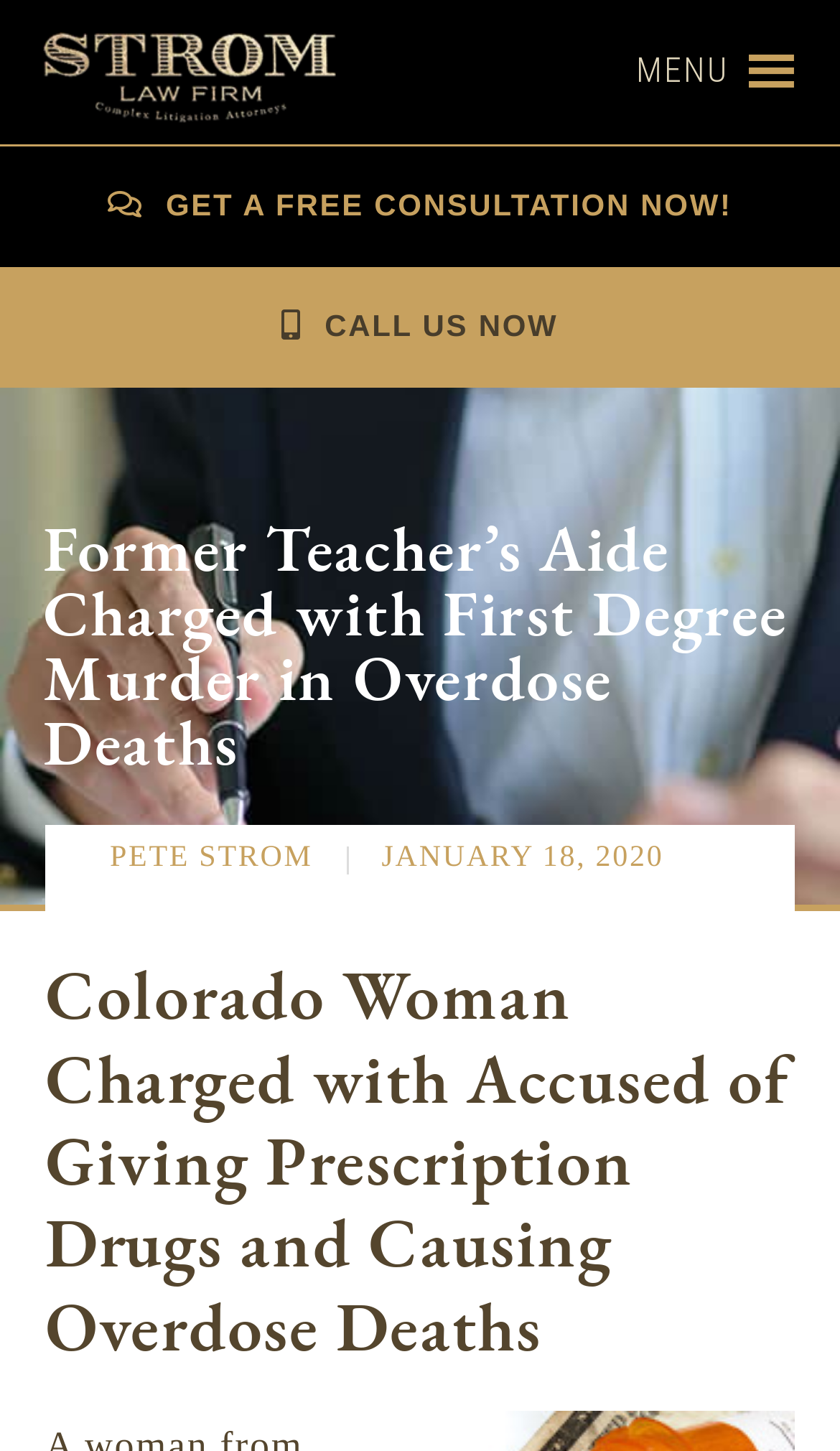What is the date of the article?
Please look at the screenshot and answer using one word or phrase.

JANUARY 18, 2020